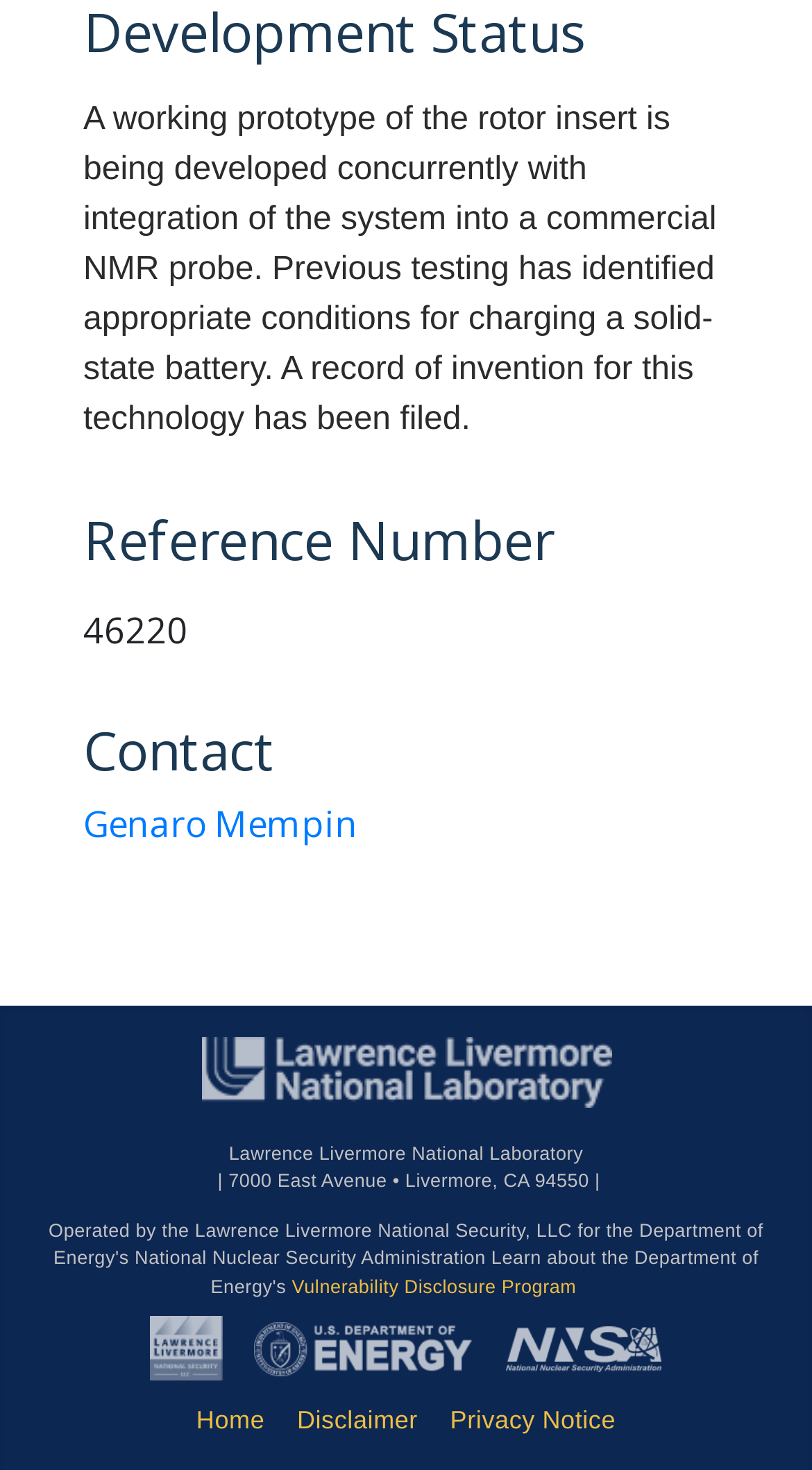What is the reference number?
Please give a well-detailed answer to the question.

The reference number can be found in the text 'Reference Number' followed by the number '46220'.